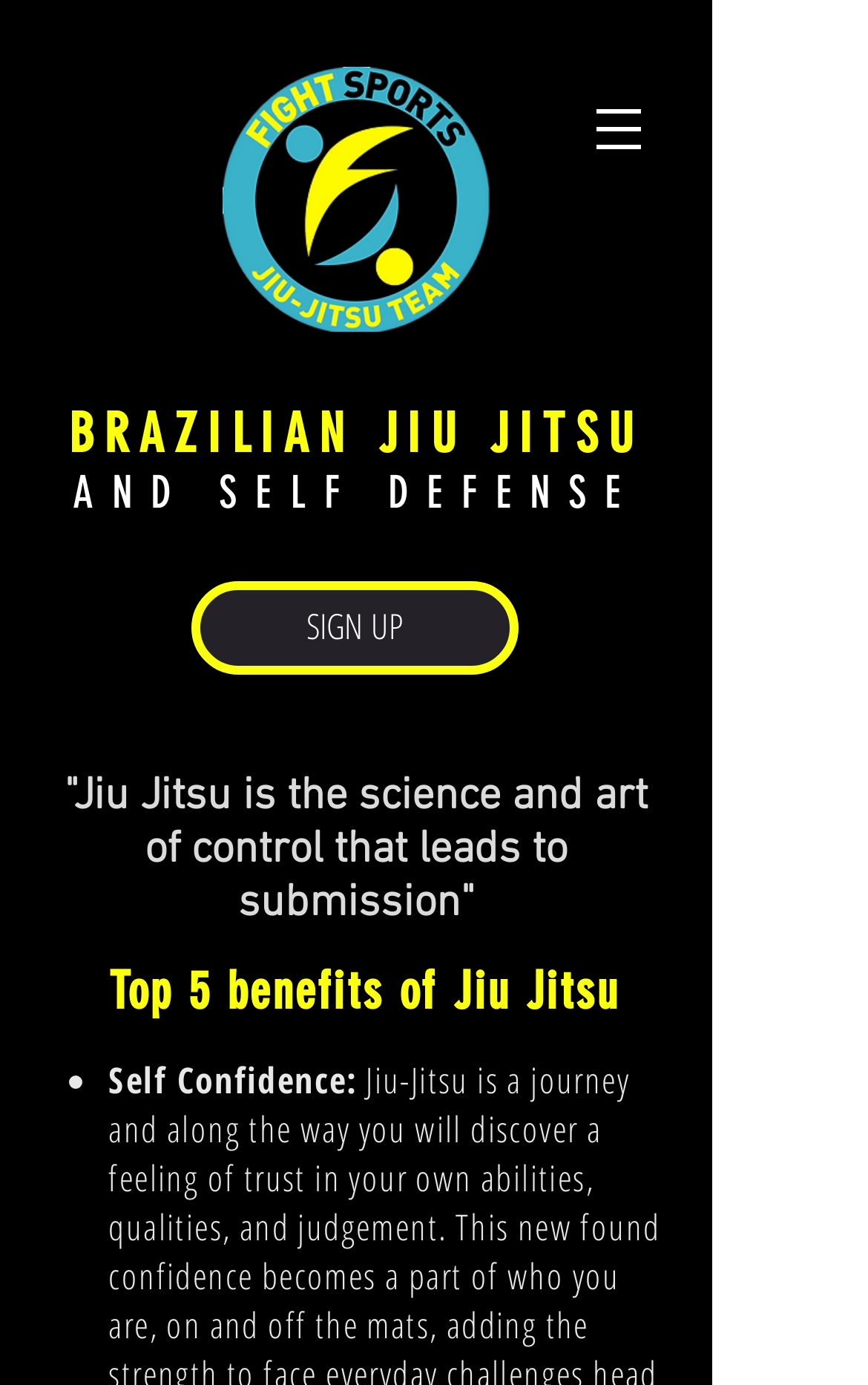Respond with a single word or phrase:
What is one benefit of Jiu Jitsu?

Self Confidence